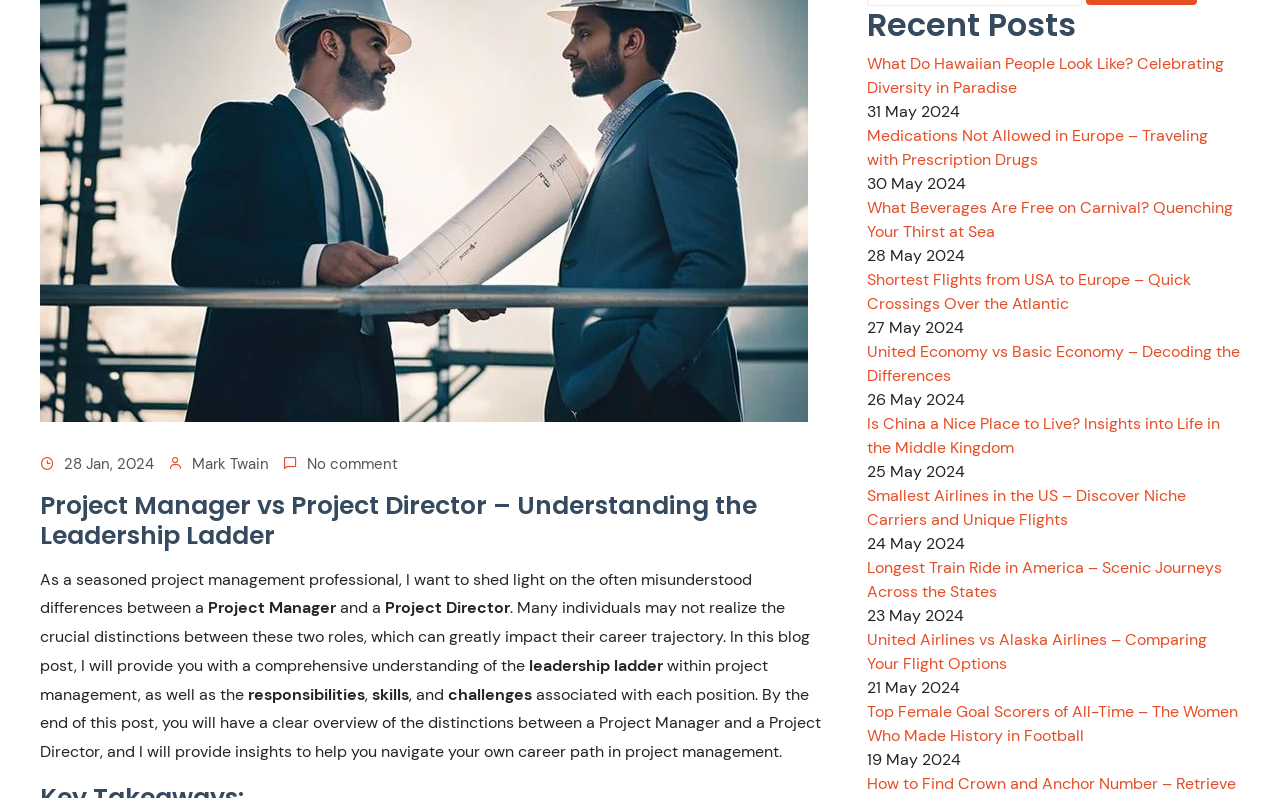Using the description: "No comment", identify the bounding box of the corresponding UI element in the screenshot.

[0.24, 0.567, 0.311, 0.595]